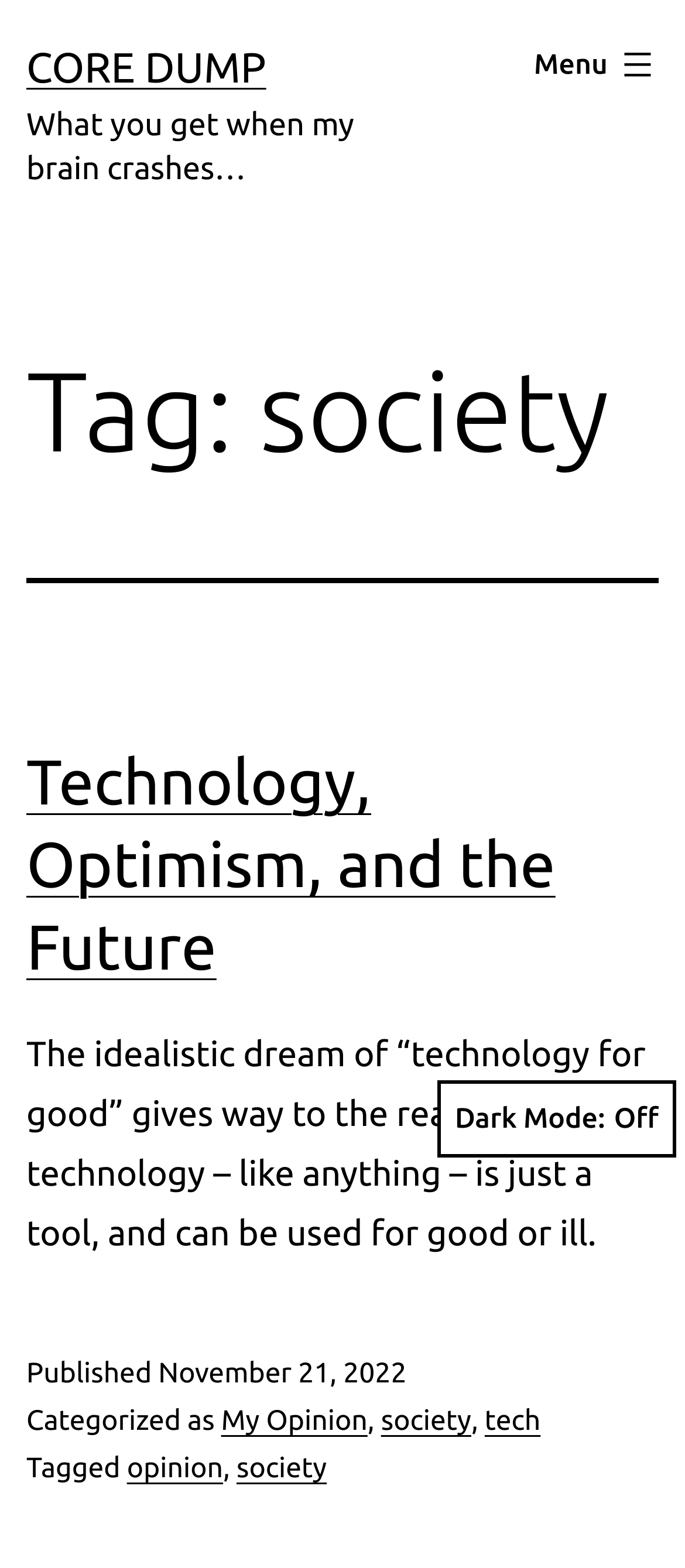Provide the bounding box coordinates for the area that should be clicked to complete the instruction: "Toggle Dark Mode".

[0.638, 0.689, 0.987, 0.738]